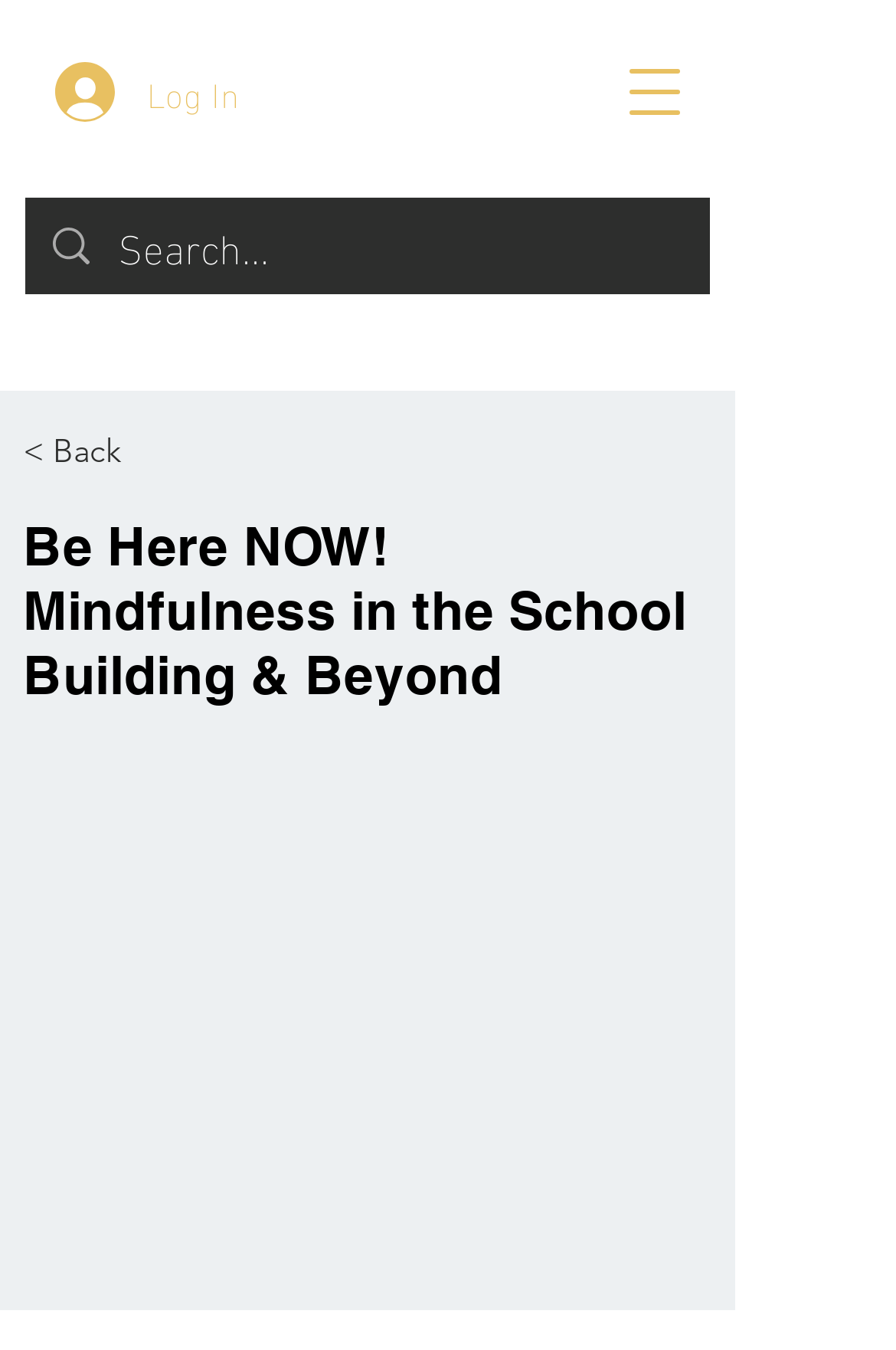What is the name of the organization?
Please provide a comprehensive answer based on the information in the image.

I found a heading element with the text 'PRESIDENTIAL CONSULTANTS' on the webpage, which indicates that it is the name of the organization.